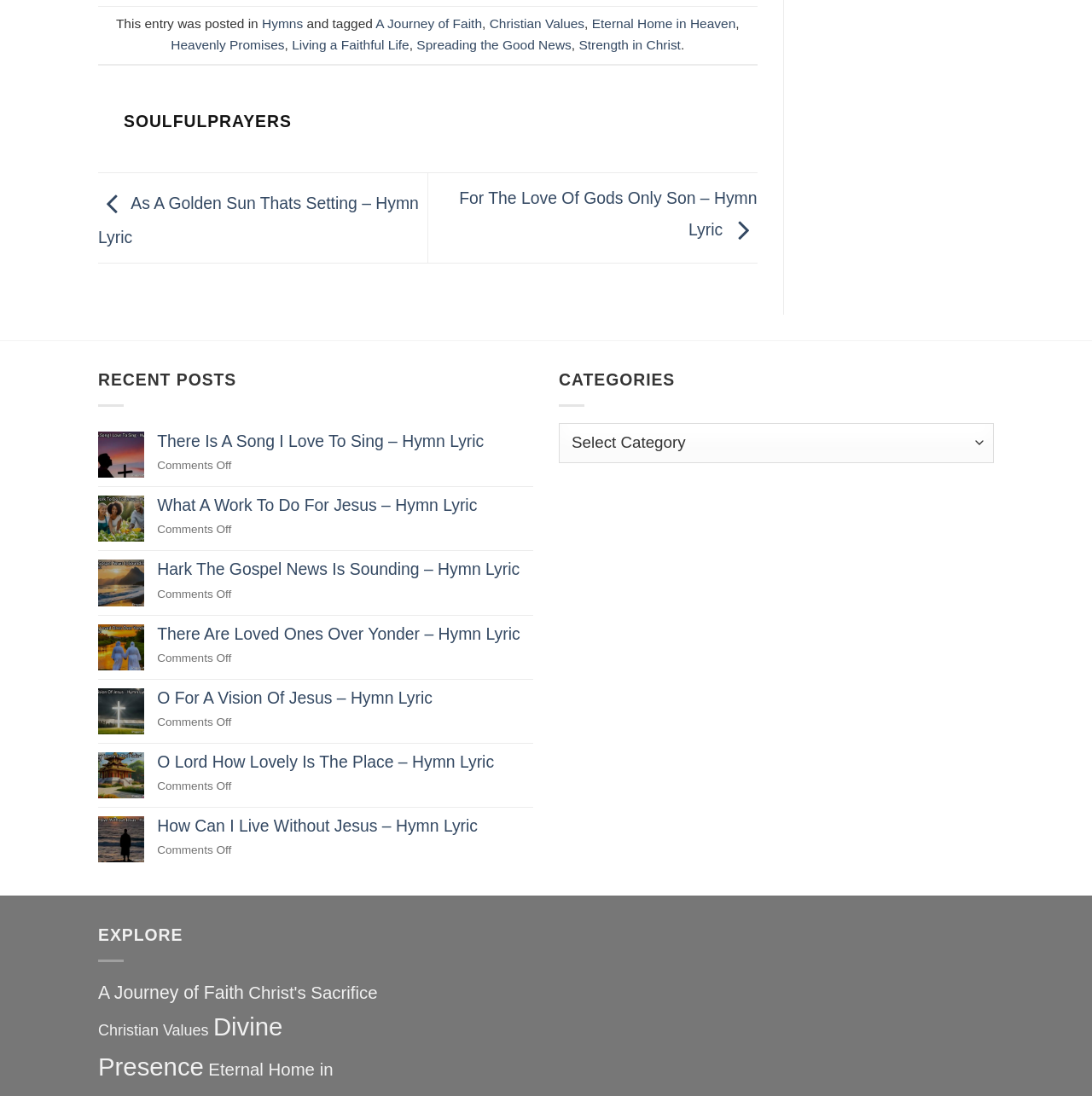Locate the bounding box coordinates of the area where you should click to accomplish the instruction: "Select the 'Categories' dropdown menu".

[0.512, 0.386, 0.91, 0.423]